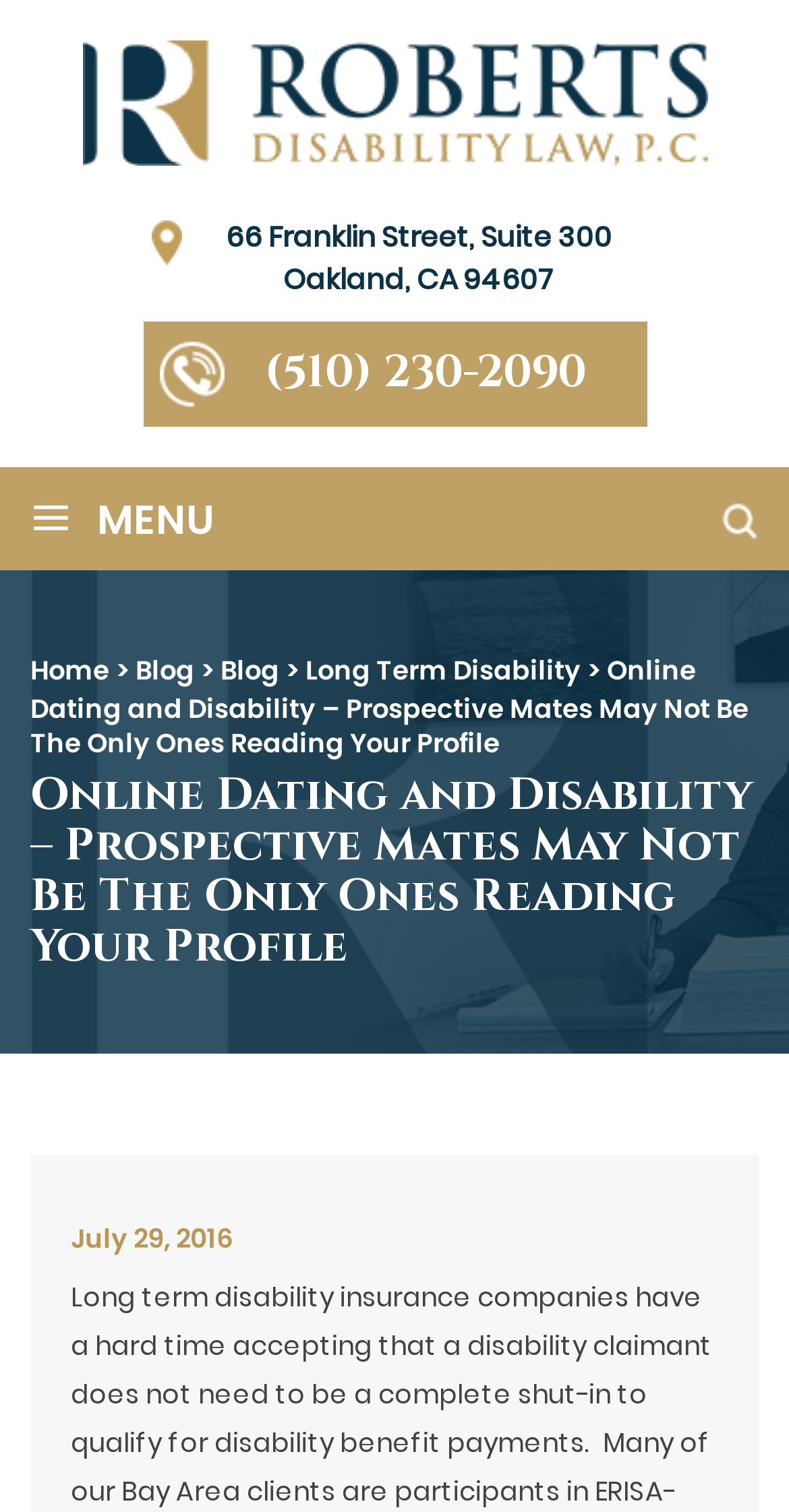Show the bounding box coordinates of the element that should be clicked to complete the task: "Click the Clear button".

[0.769, 0.326, 0.897, 0.354]